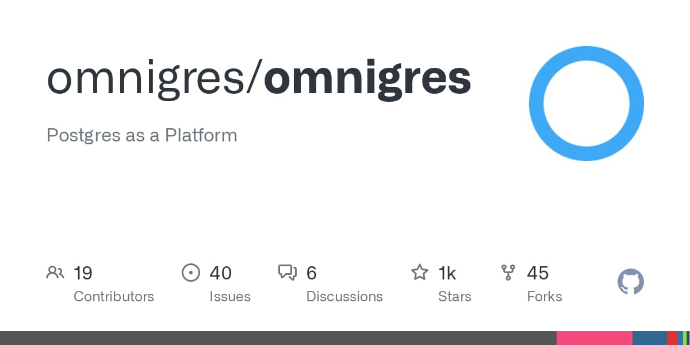What is the number of open issues in the omnigres project?
Based on the image, respond with a single word or phrase.

40